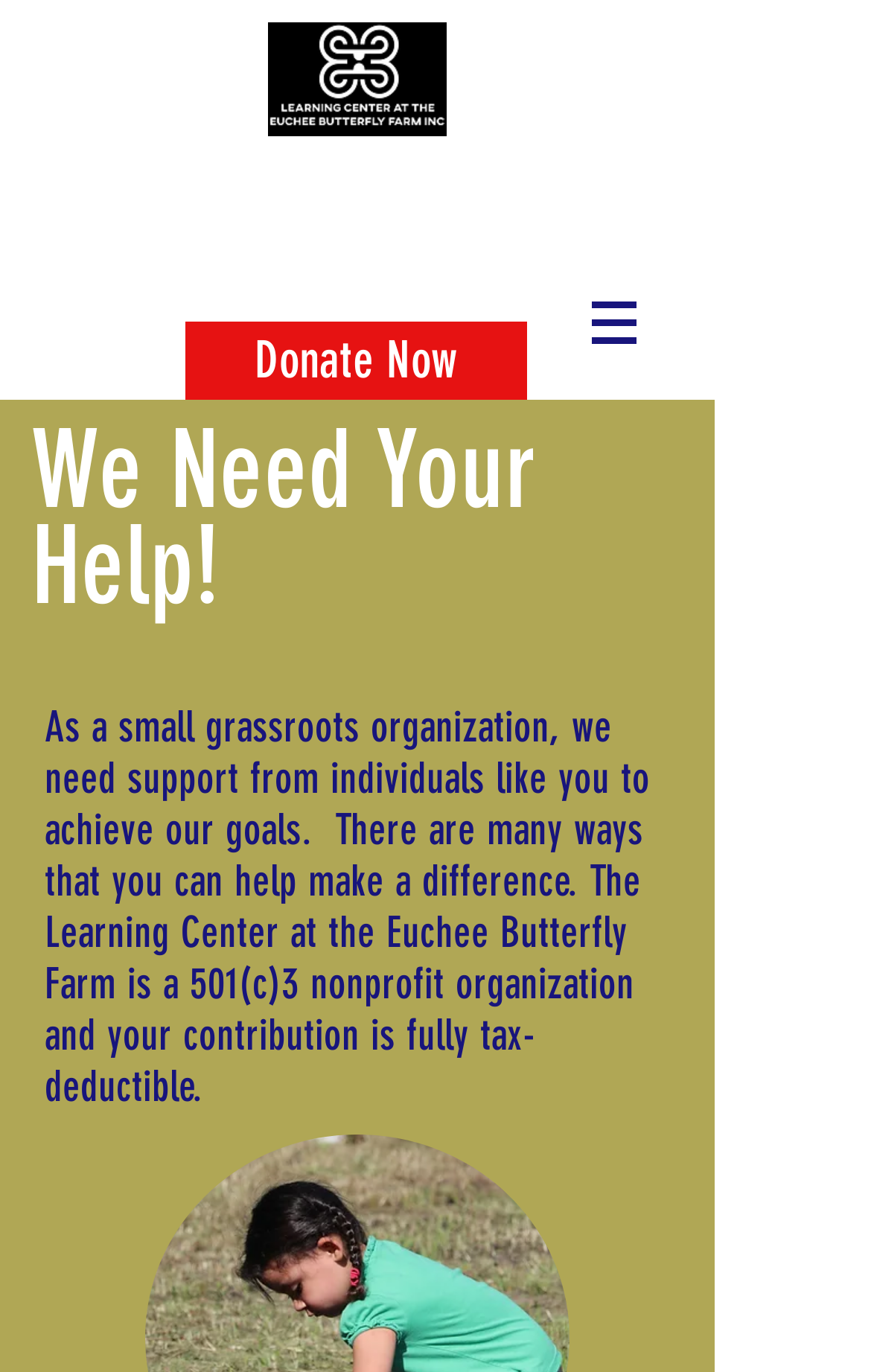What is the relationship between the Learning Center and the Euchee Butterfly Farm?
Provide a detailed and well-explained answer to the question.

This answer can be obtained by reading the text on the webpage, which mentions 'The Learning Center at the Euchee Butterfly Farm' as a single entity. This suggests that the Learning Center is located at or affiliated with the Euchee Butterfly Farm.